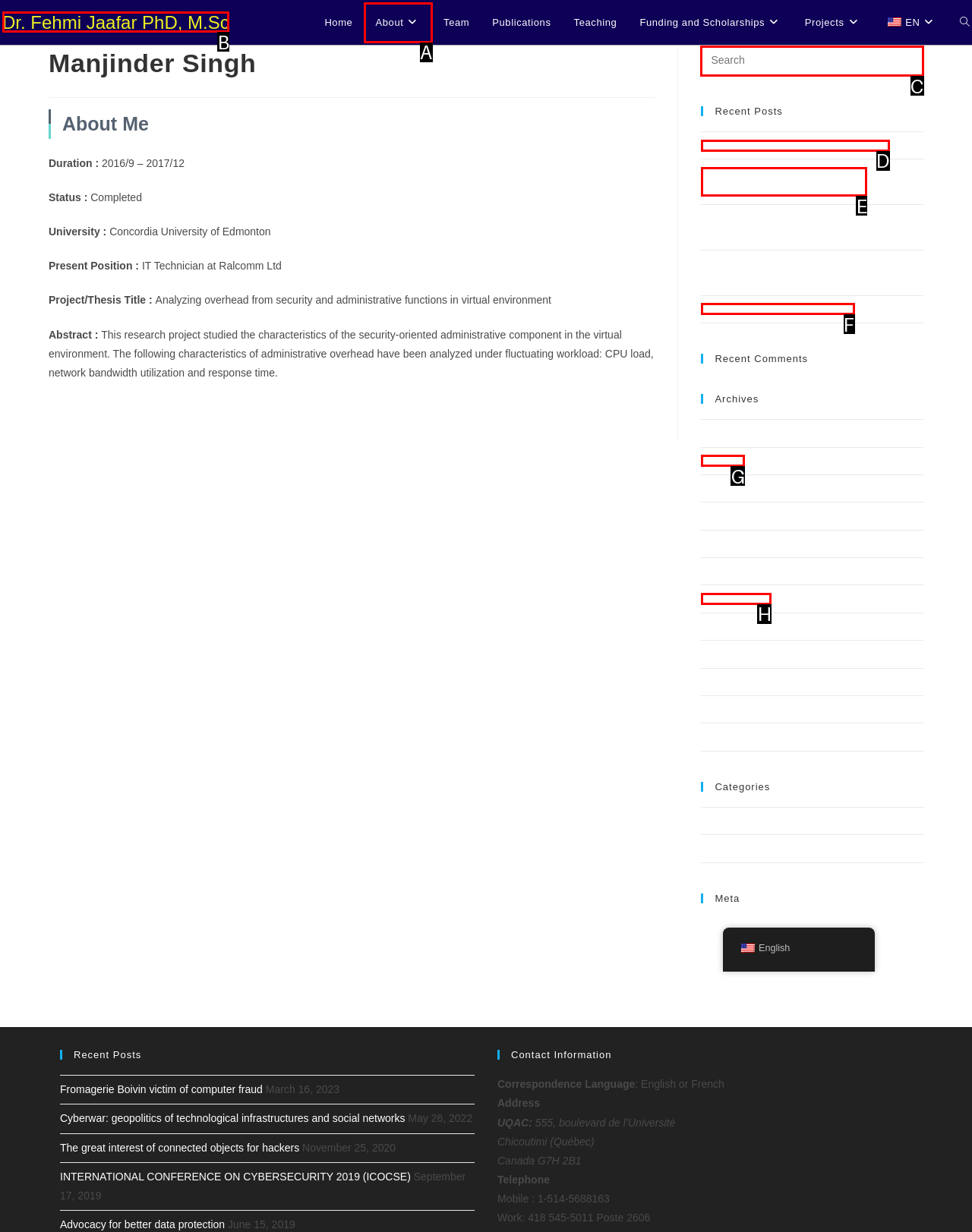What is the letter of the UI element you should click to Search this website? Provide the letter directly.

C